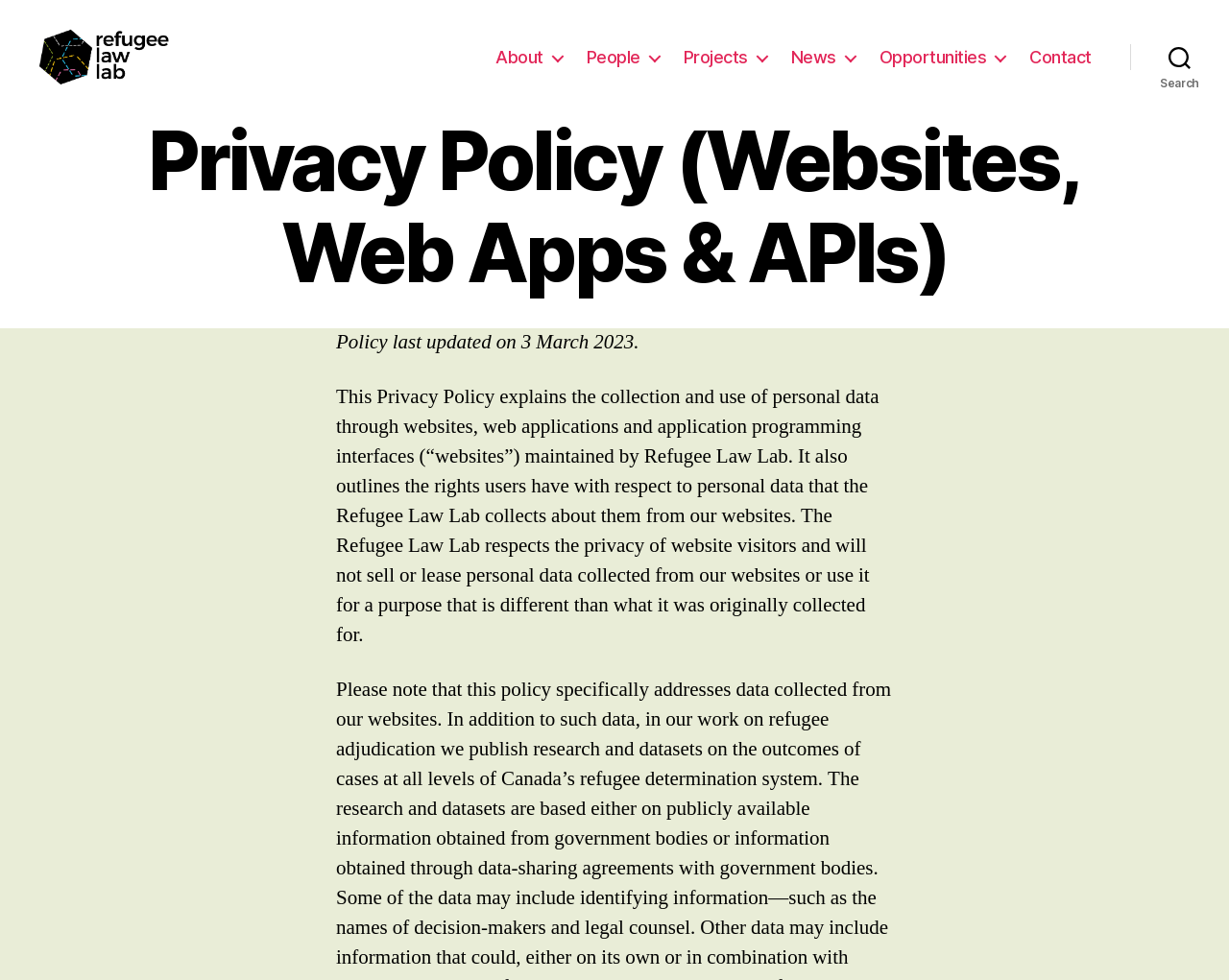What is the purpose of the privacy policy?
Refer to the image and provide a one-word or short phrase answer.

To explain data collection and use